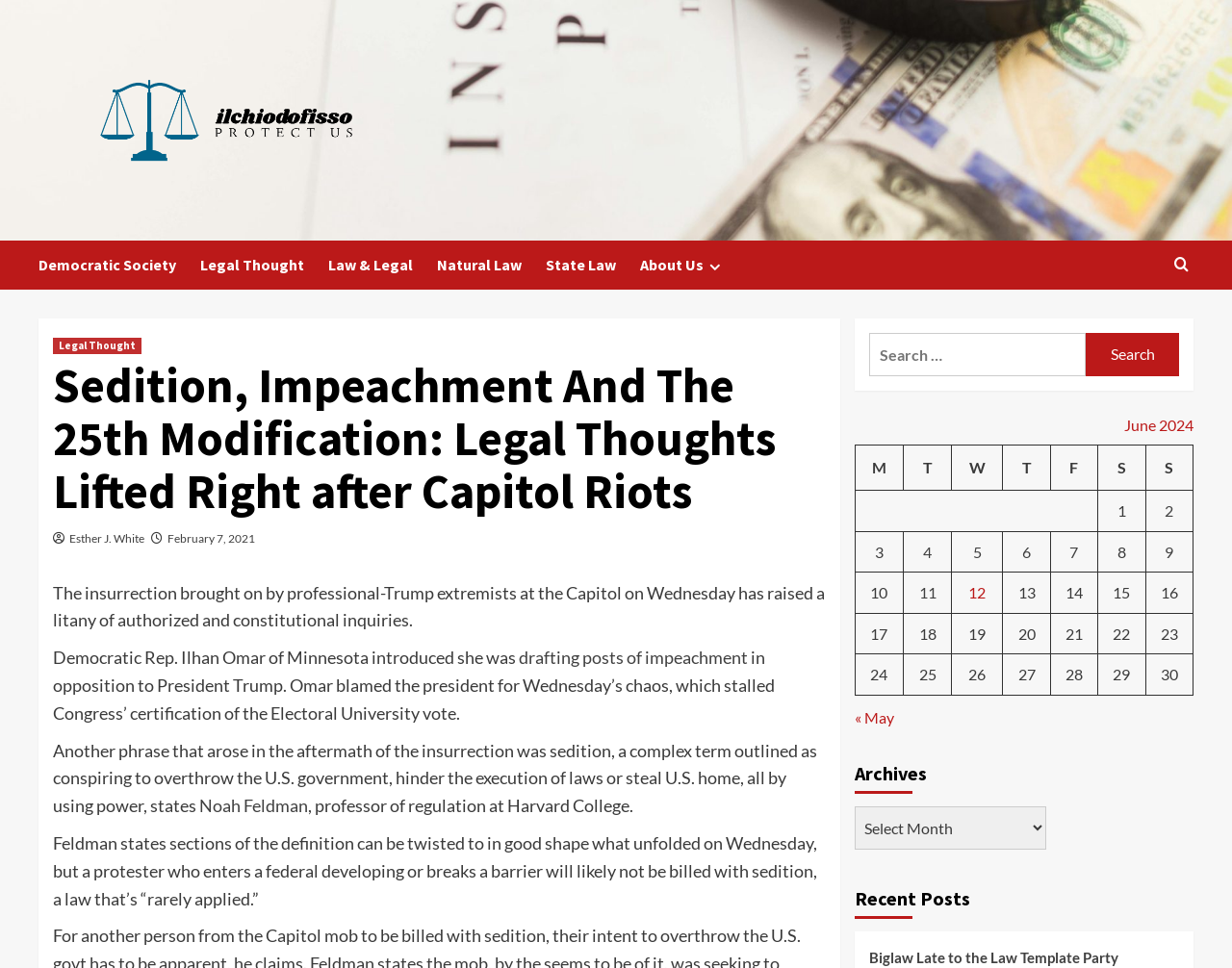What is the main heading displayed on the webpage? Please provide the text.

Sedition, Impeachment And The 25th Modification: Legal Thoughts Lifted Right after Capitol Riots